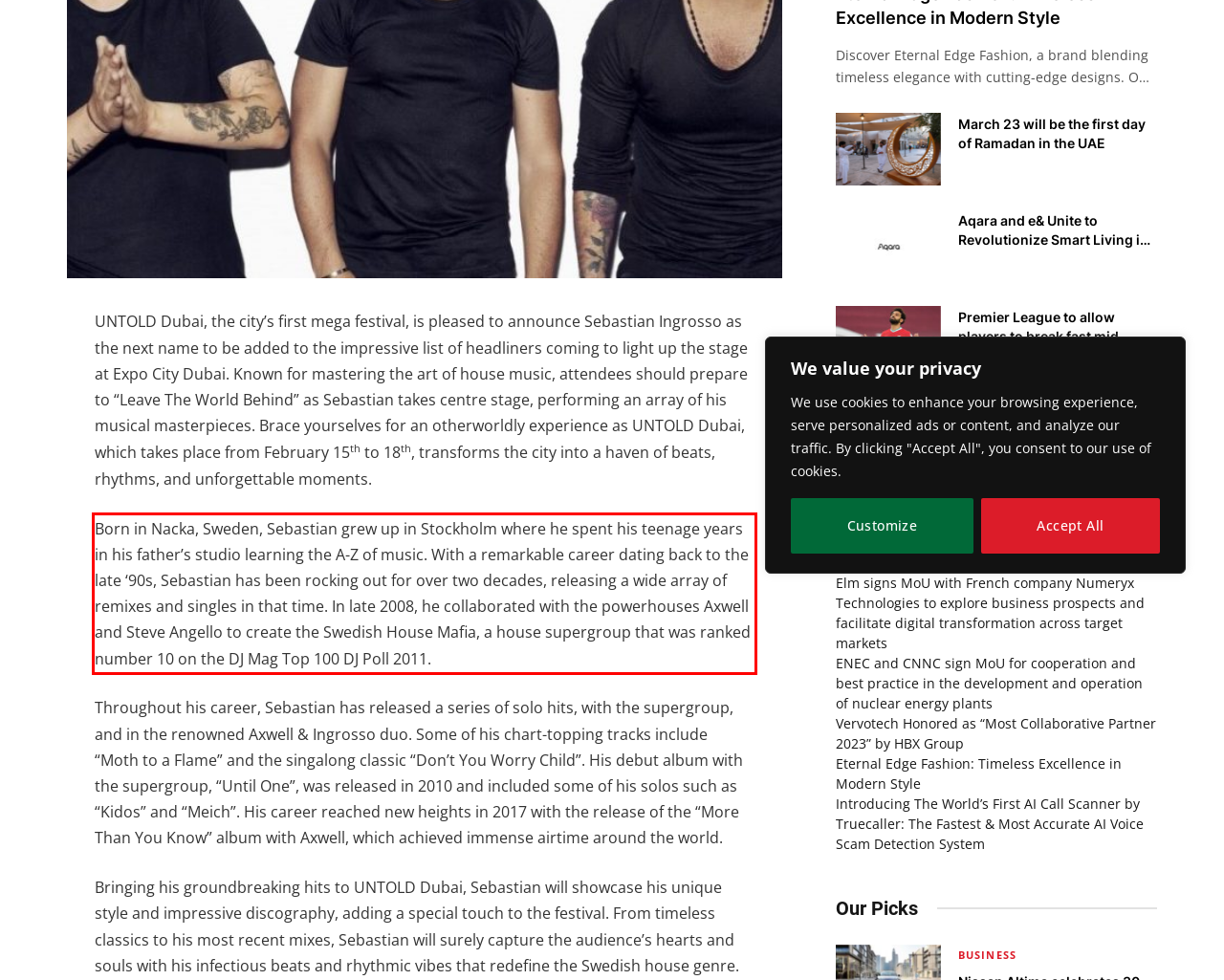You are given a screenshot showing a webpage with a red bounding box. Perform OCR to capture the text within the red bounding box.

Born in Nacka, Sweden, Sebastian grew up in Stockholm where he spent his teenage years in his father’s studio learning the A-Z of music. With a remarkable career dating back to the late ‘90s, Sebastian has been rocking out for over two decades, releasing a wide array of remixes and singles in that time. In late 2008, he collaborated with the powerhouses Axwell and Steve Angello to create the Swedish House Mafia, a house supergroup that was ranked number 10 on the DJ Mag Top 100 DJ Poll 2011.